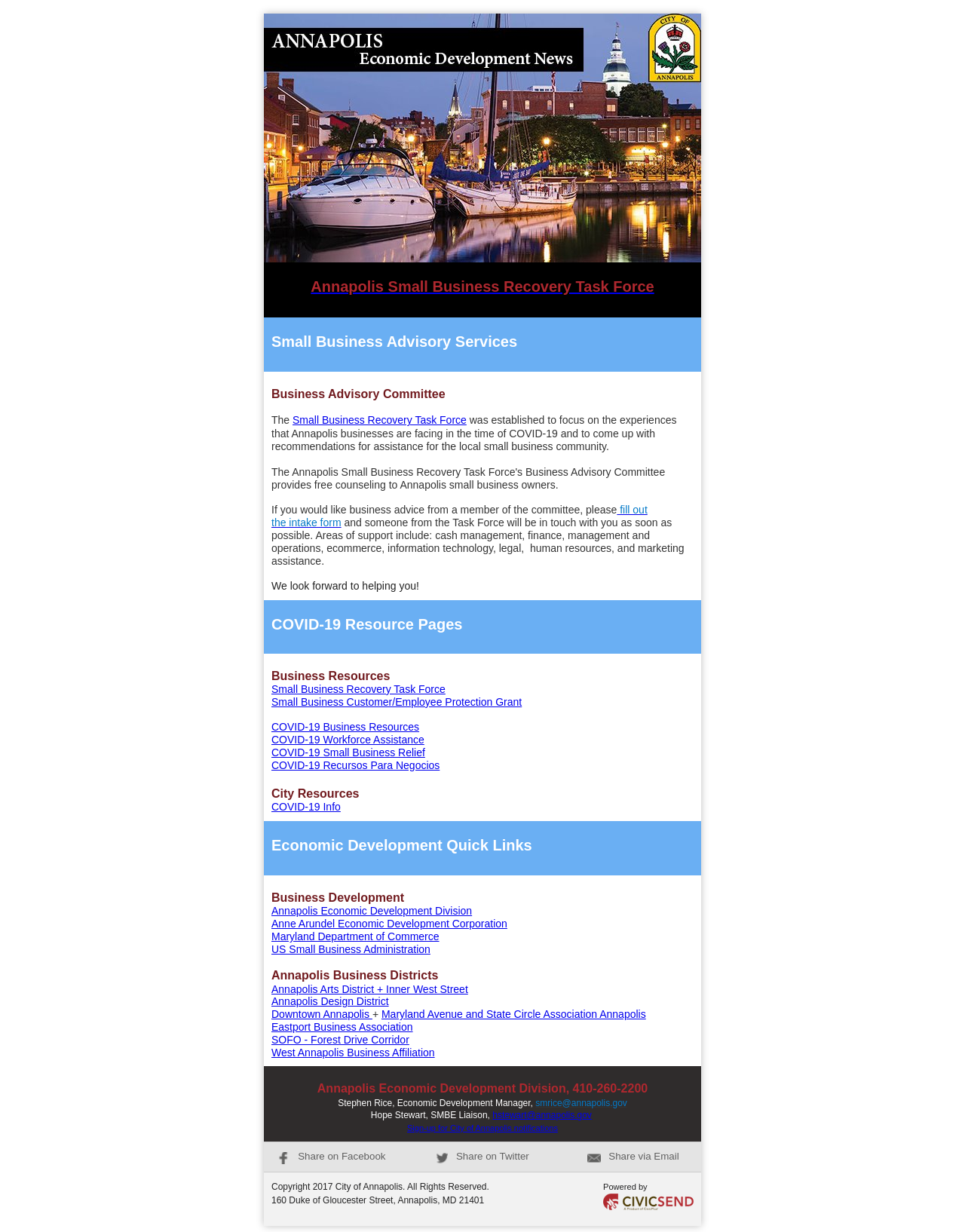Can you provide the bounding box coordinates for the element that should be clicked to implement the instruction: "explore Small Business Recovery Task Force"?

[0.281, 0.554, 0.462, 0.564]